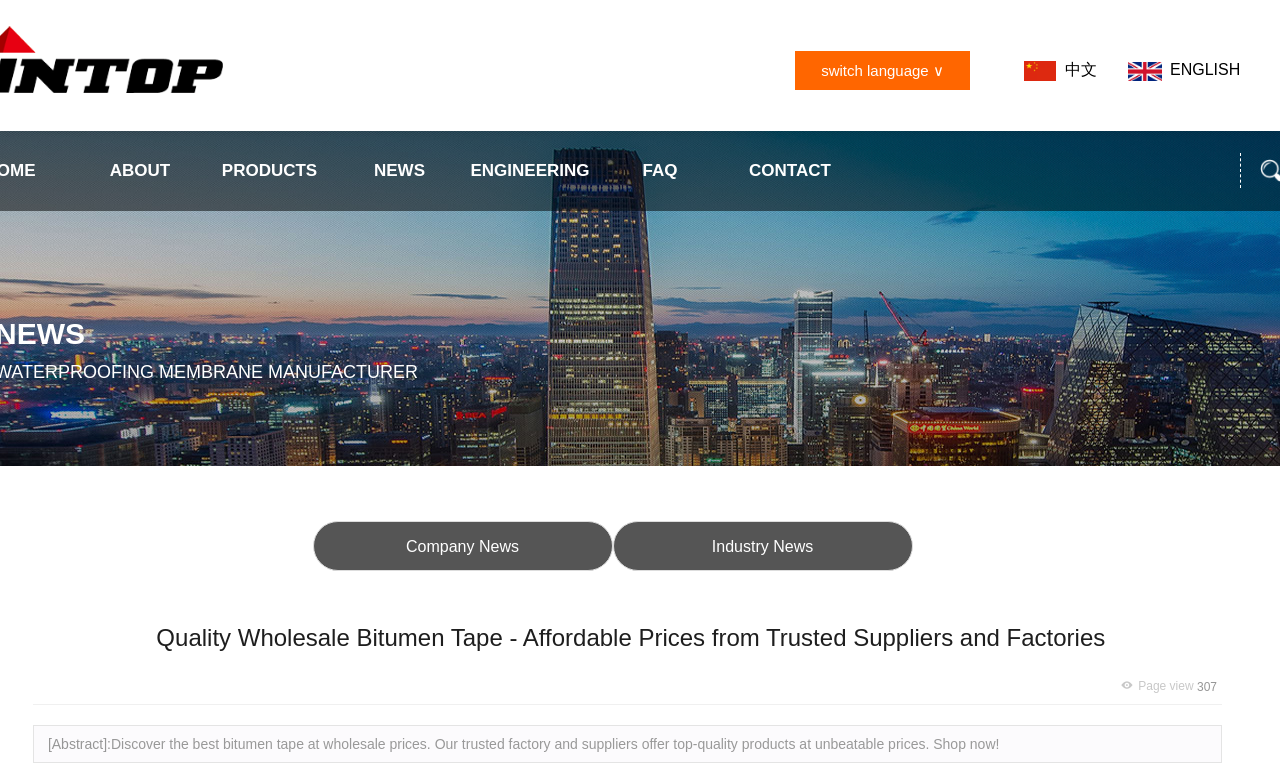Please determine the bounding box coordinates of the section I need to click to accomplish this instruction: "View products".

[0.16, 0.169, 0.262, 0.273]